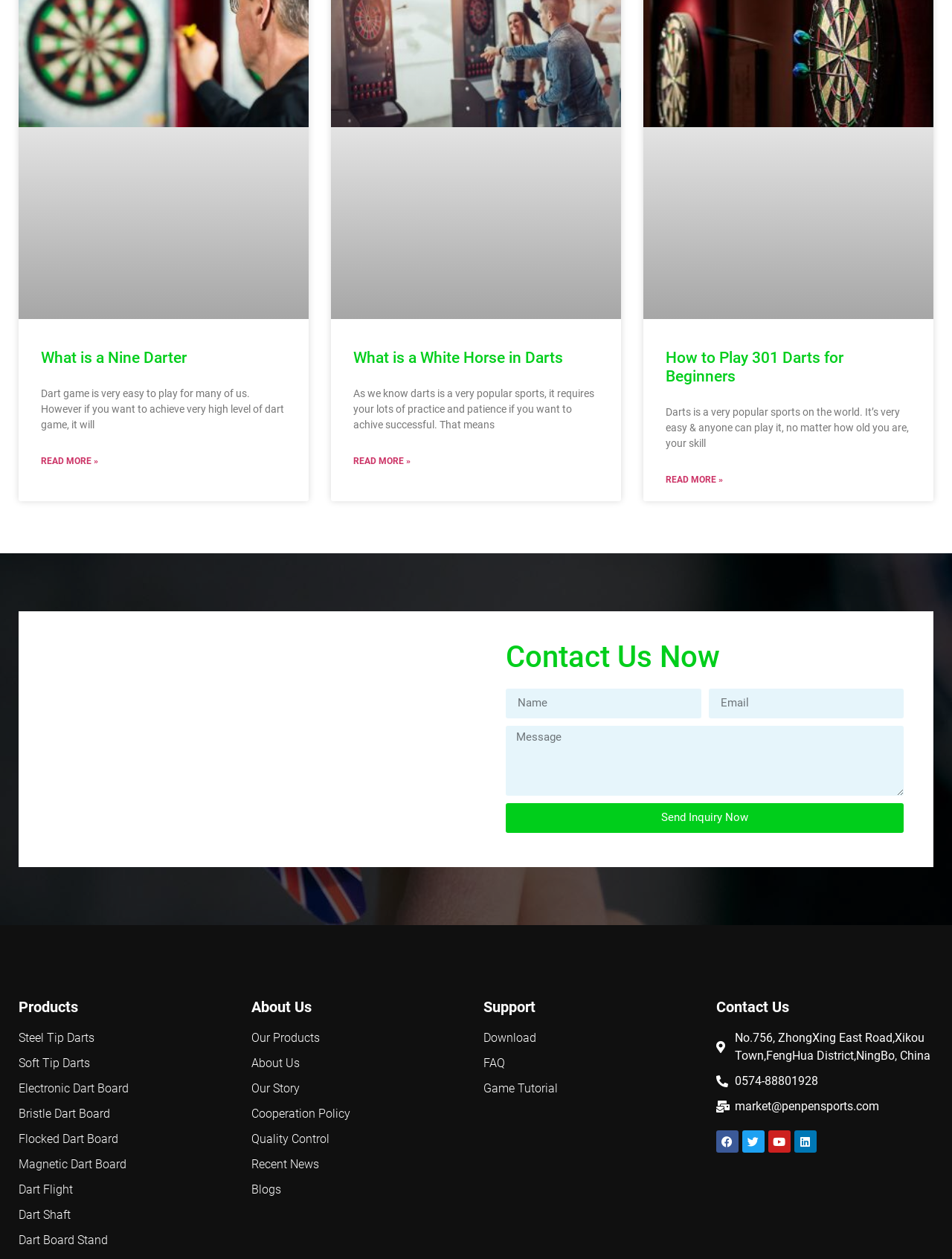What is the purpose of the 'Read more' links?
Using the information from the image, answer the question thoroughly.

The 'Read more' links are present throughout the webpage, and they seem to be leading to more detailed information about a particular topic, such as 'What is a Nine Darter' or 'How to Play 301 Darts for Beginners'.